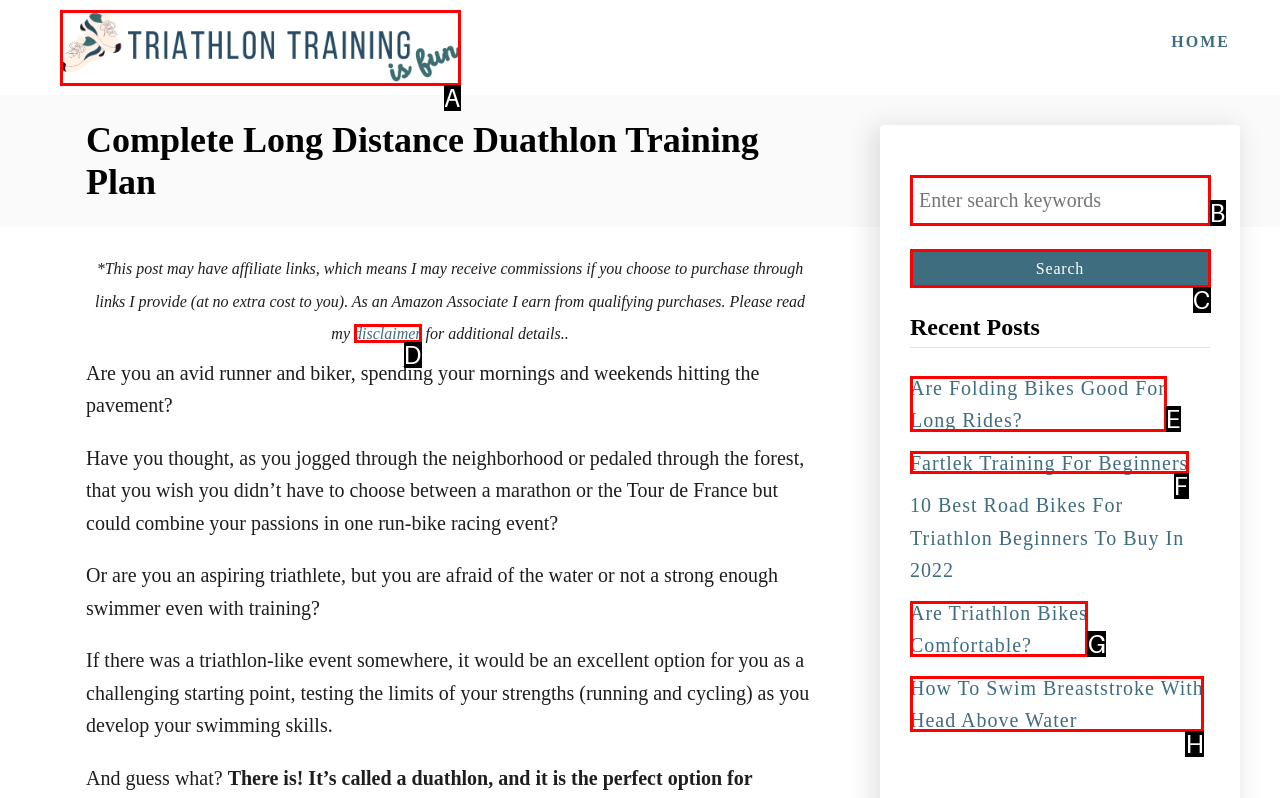Tell me which one HTML element you should click to complete the following task: Read the disclaimer
Answer with the option's letter from the given choices directly.

D